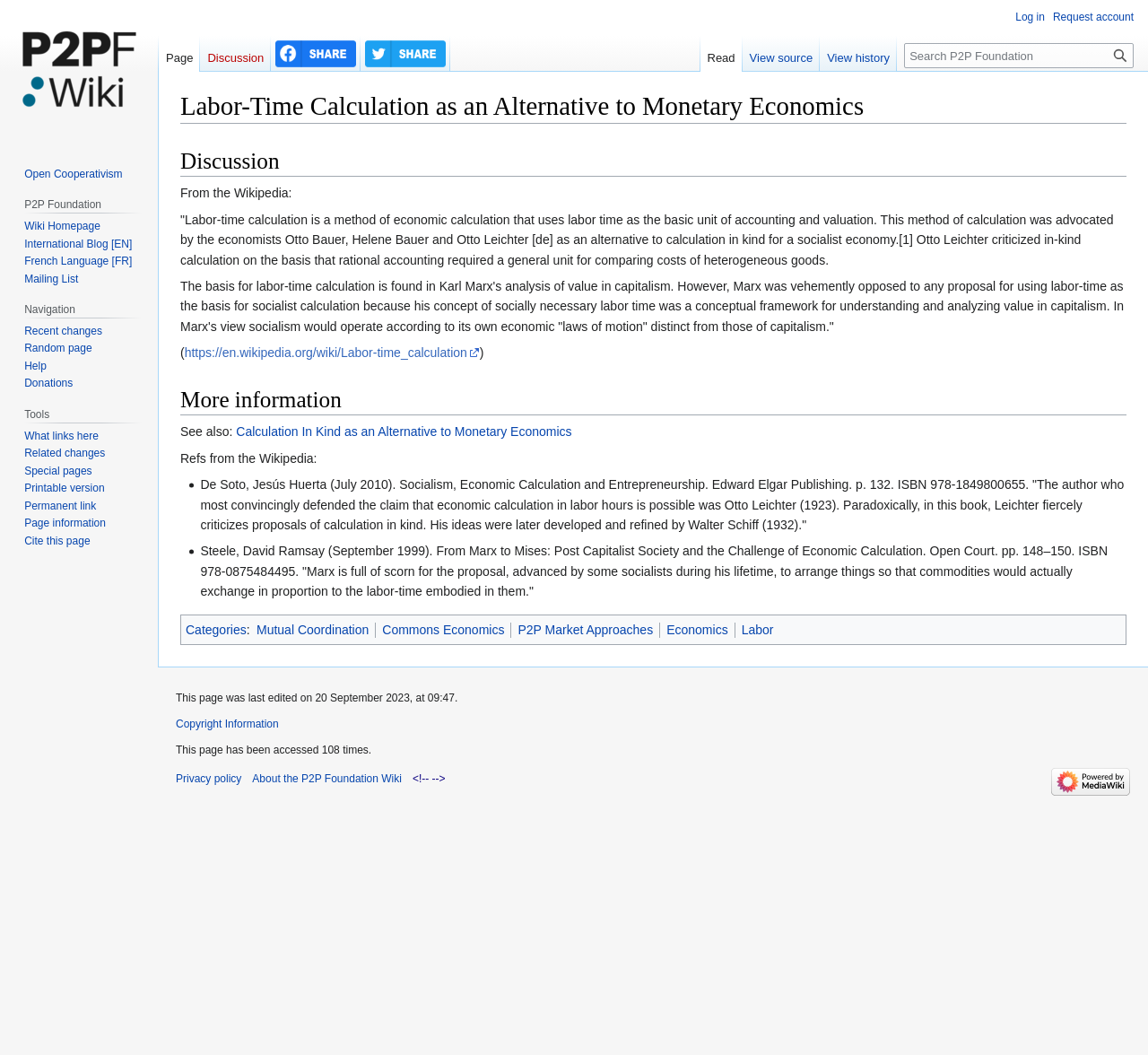What is the ISBN of the book 'Socialism, Economic Calculation and Entrepreneurship'?
Please answer the question with as much detail as possible using the screenshot.

The ISBN of the book 'Socialism, Economic Calculation and Entrepreneurship' by Jesús Huerta de Soto is 978-1849800655, as mentioned in the reference list.